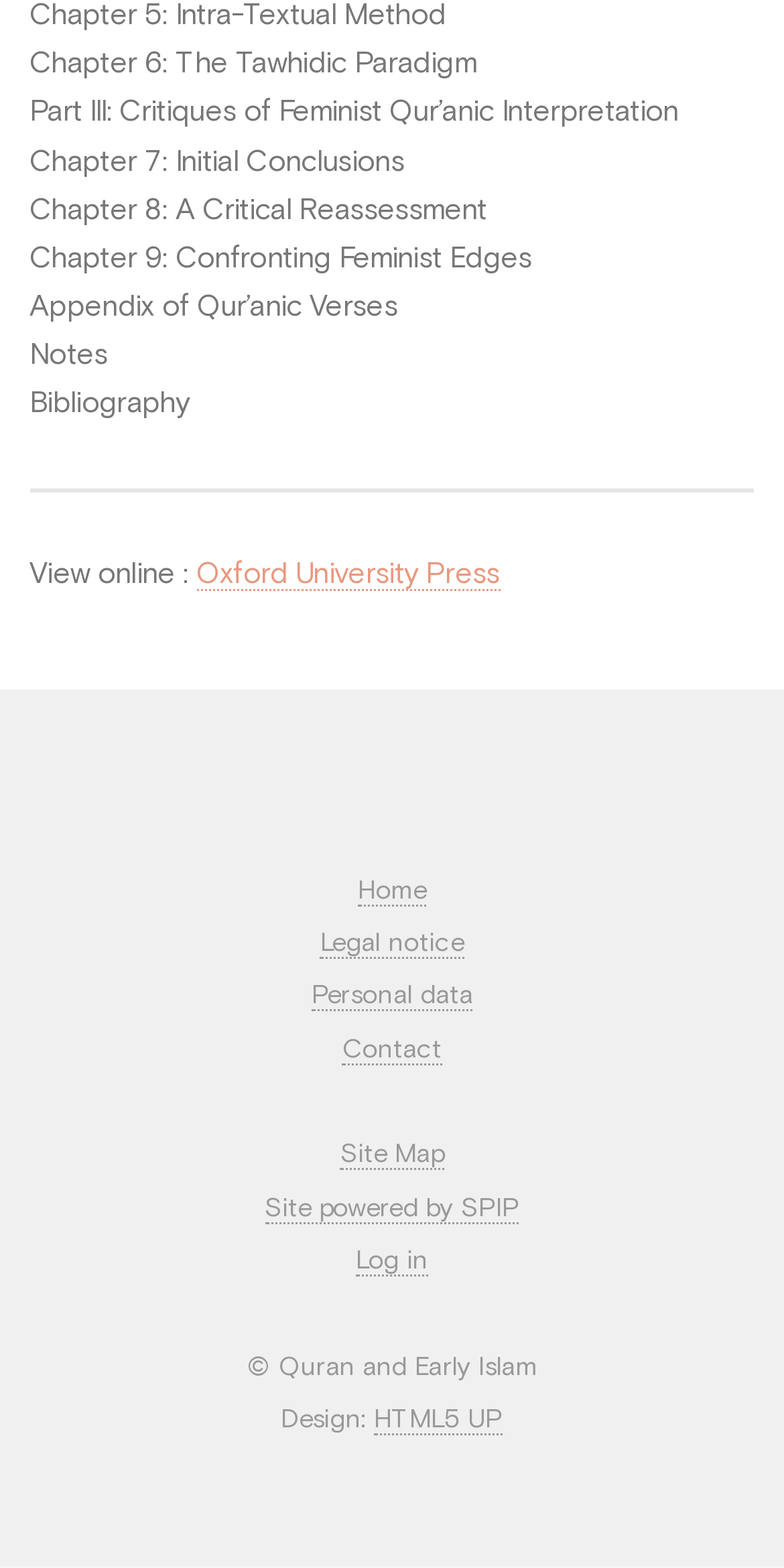Could you specify the bounding box coordinates for the clickable section to complete the following instruction: "View online"?

[0.038, 0.358, 0.25, 0.376]